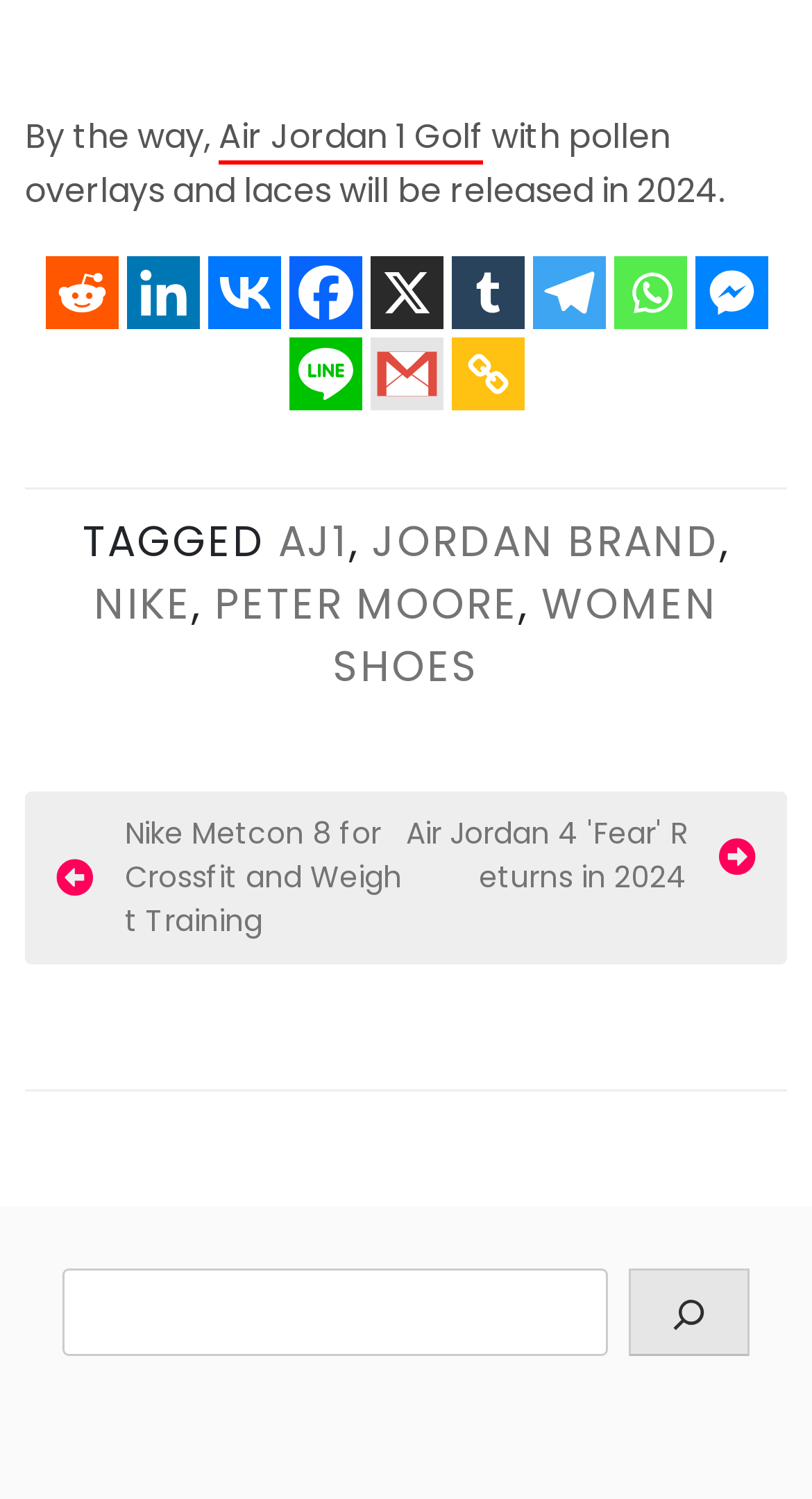Please determine the bounding box coordinates of the area that needs to be clicked to complete this task: 'Read the post about Nike Metcon 8'. The coordinates must be four float numbers between 0 and 1, formatted as [left, top, right, bottom].

[0.069, 0.542, 0.5, 0.629]